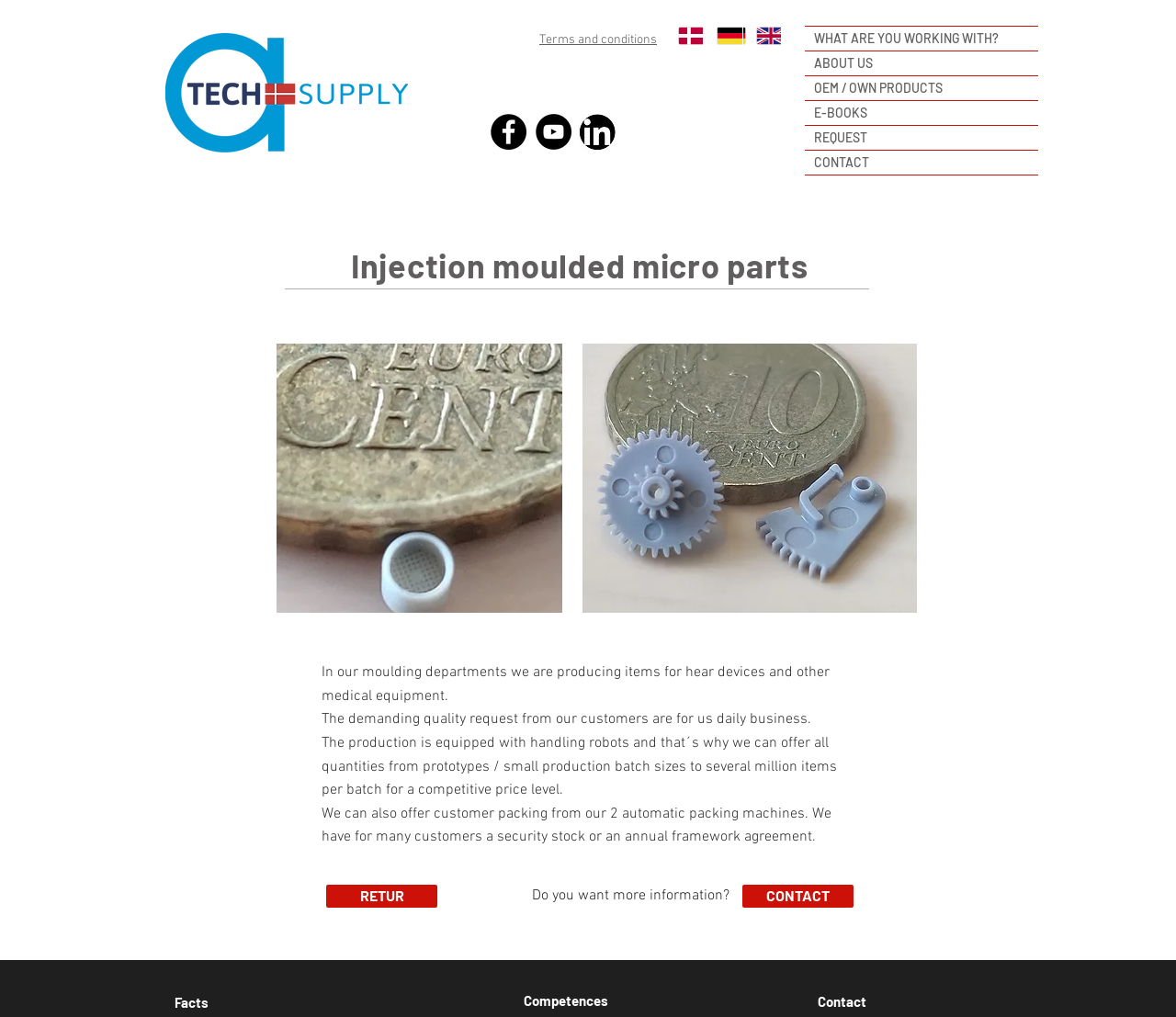Answer the following query concisely with a single word or phrase:
What languages can you select from?

Danish, German, English